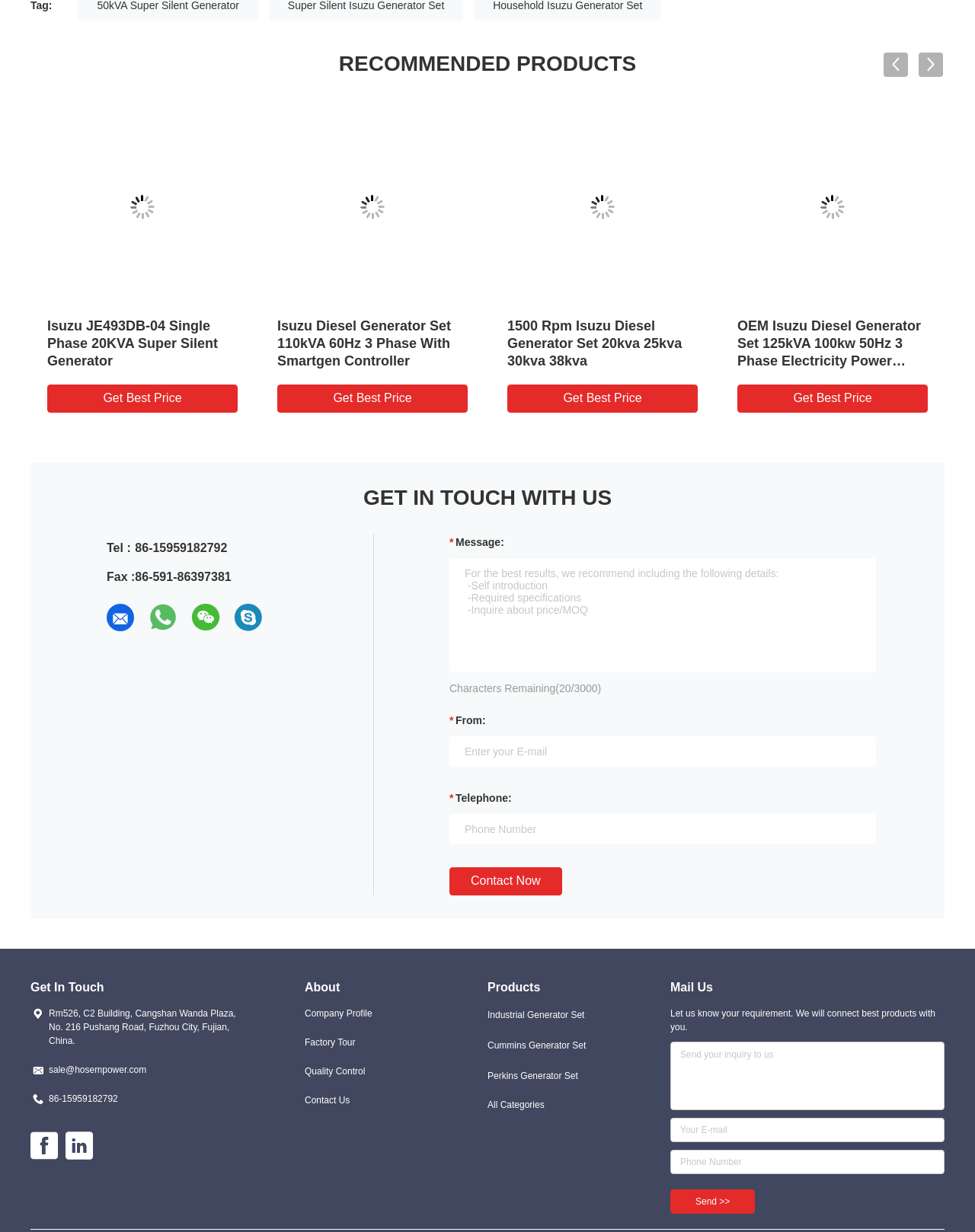Please give a short response to the question using one word or a phrase:
What is the recommended product on this webpage?

Isuzu JE493DB-04 Single Phase 20KVA Super Silent Generator